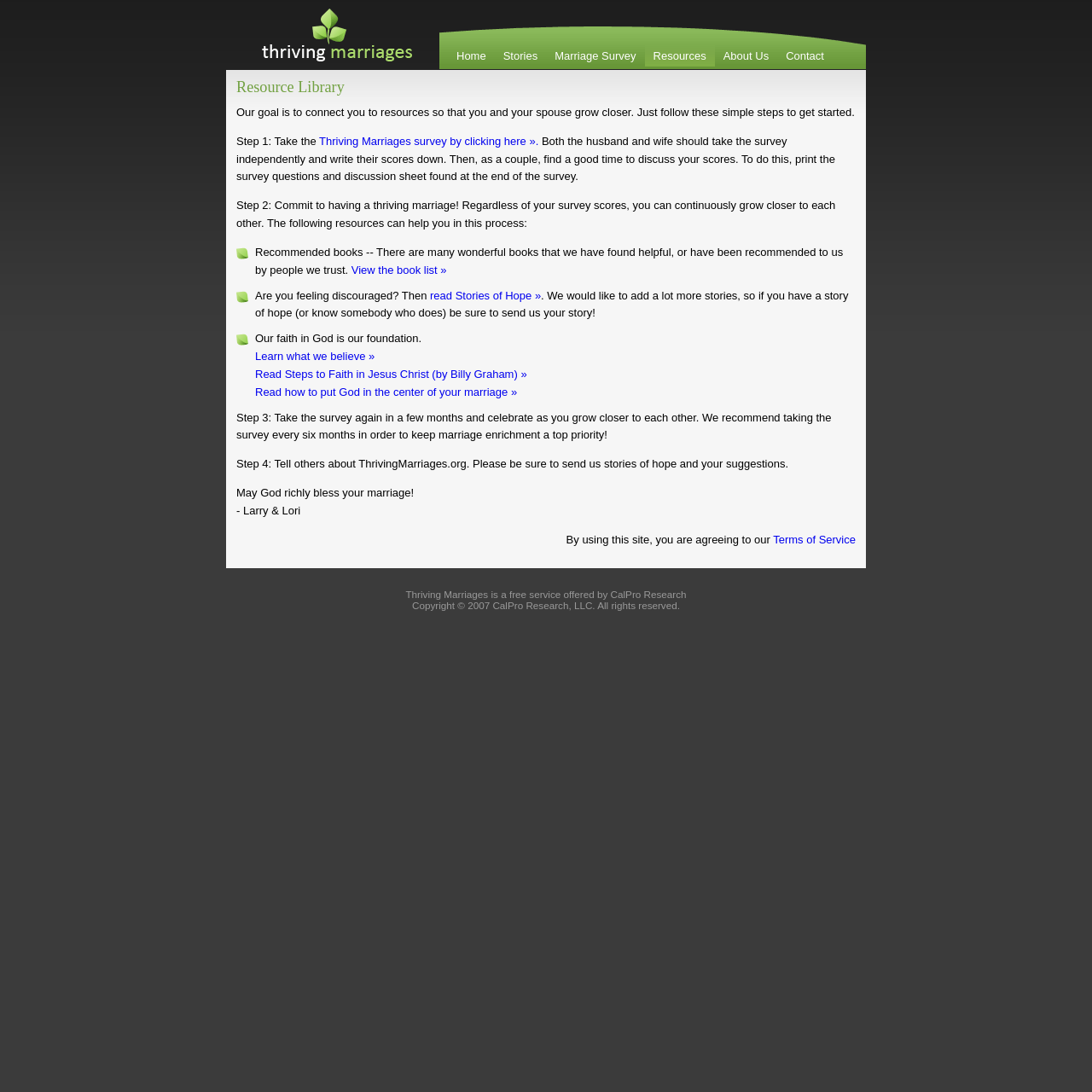From the webpage screenshot, predict the bounding box of the UI element that matches this description: "View the book list".

[0.322, 0.241, 0.403, 0.253]